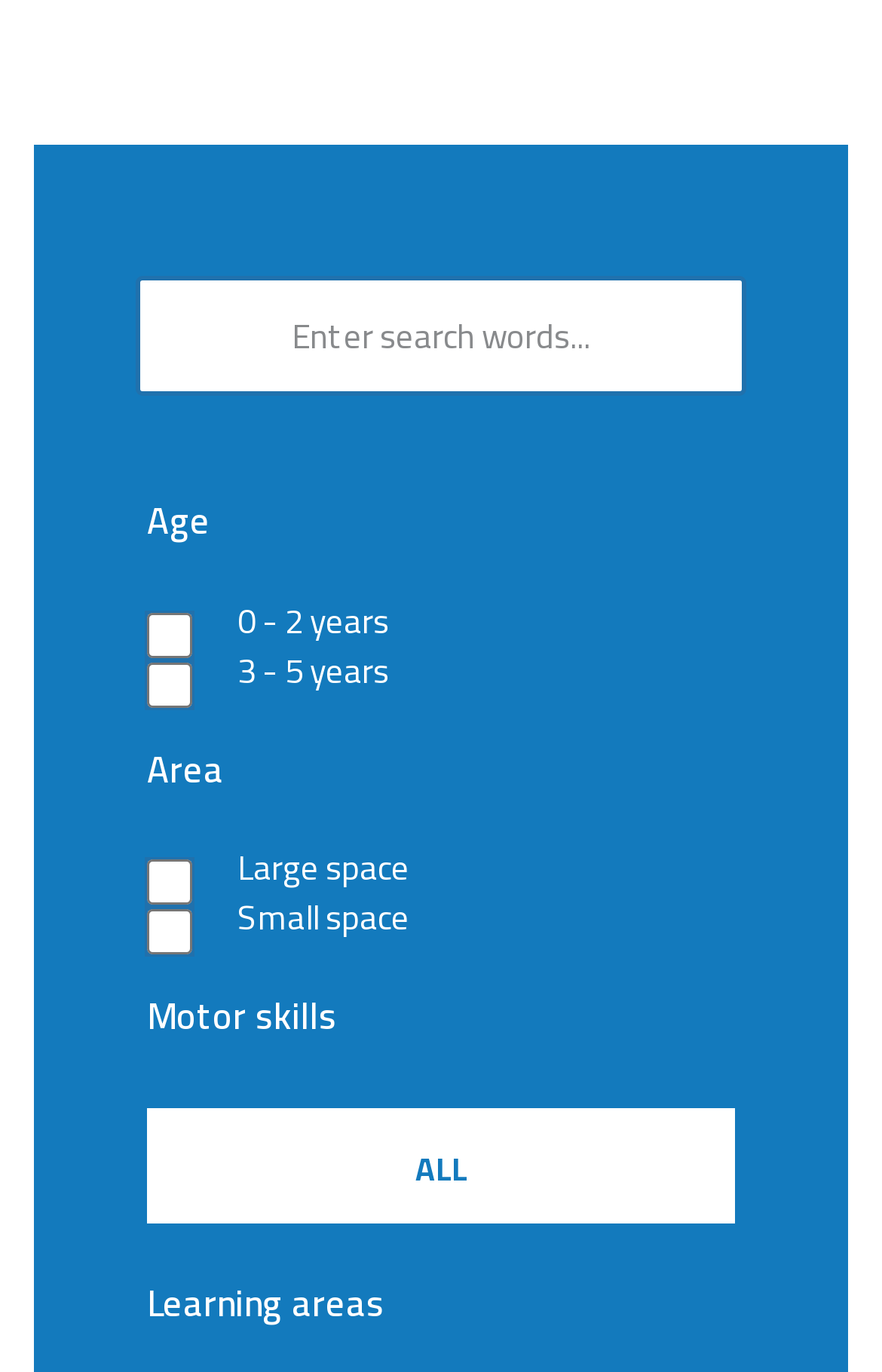Kindly respond to the following question with a single word or a brief phrase: 
What is the default search input?

Enter search words...